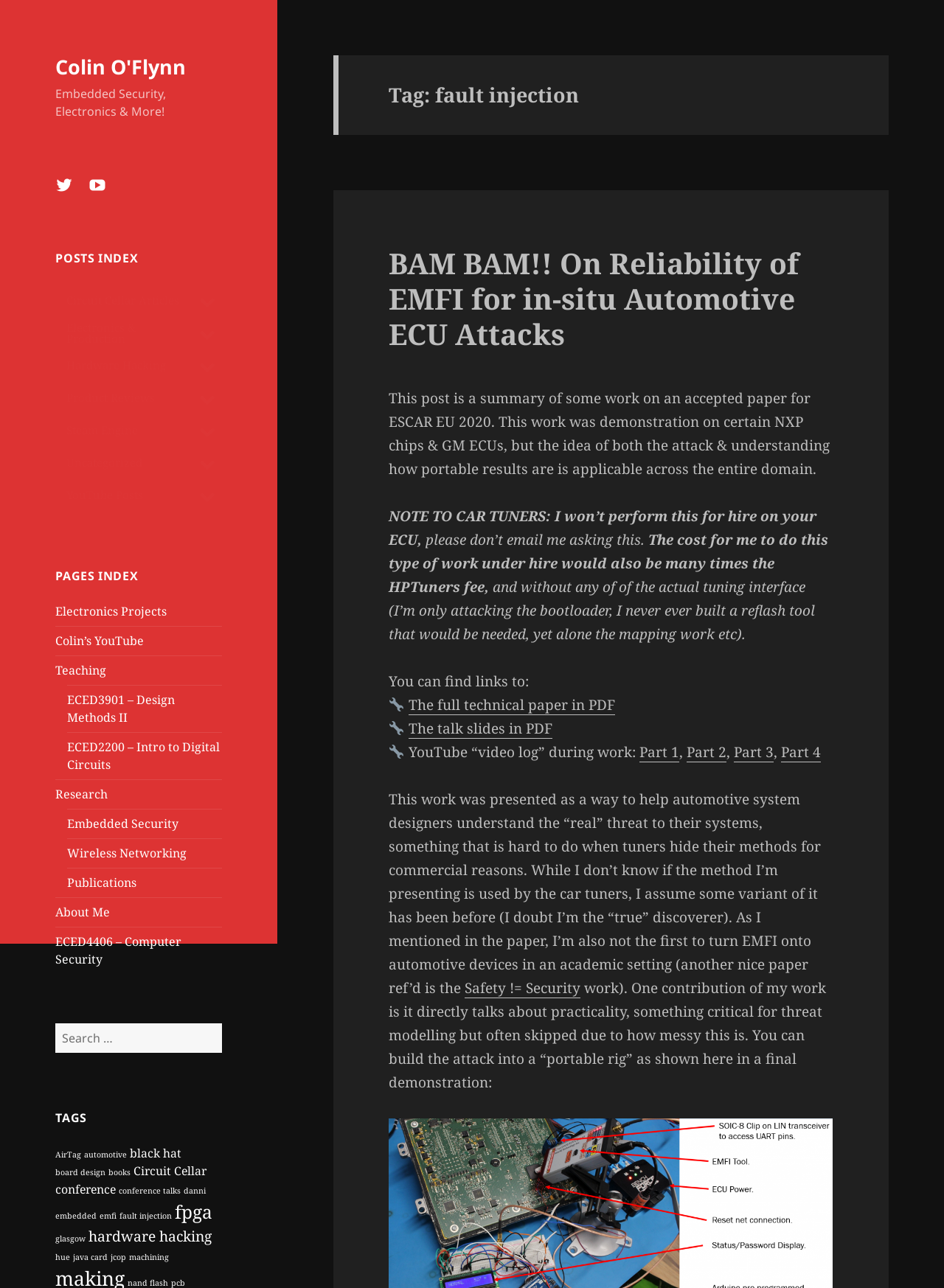Please find and report the primary heading text from the webpage.

Tag: fault injection